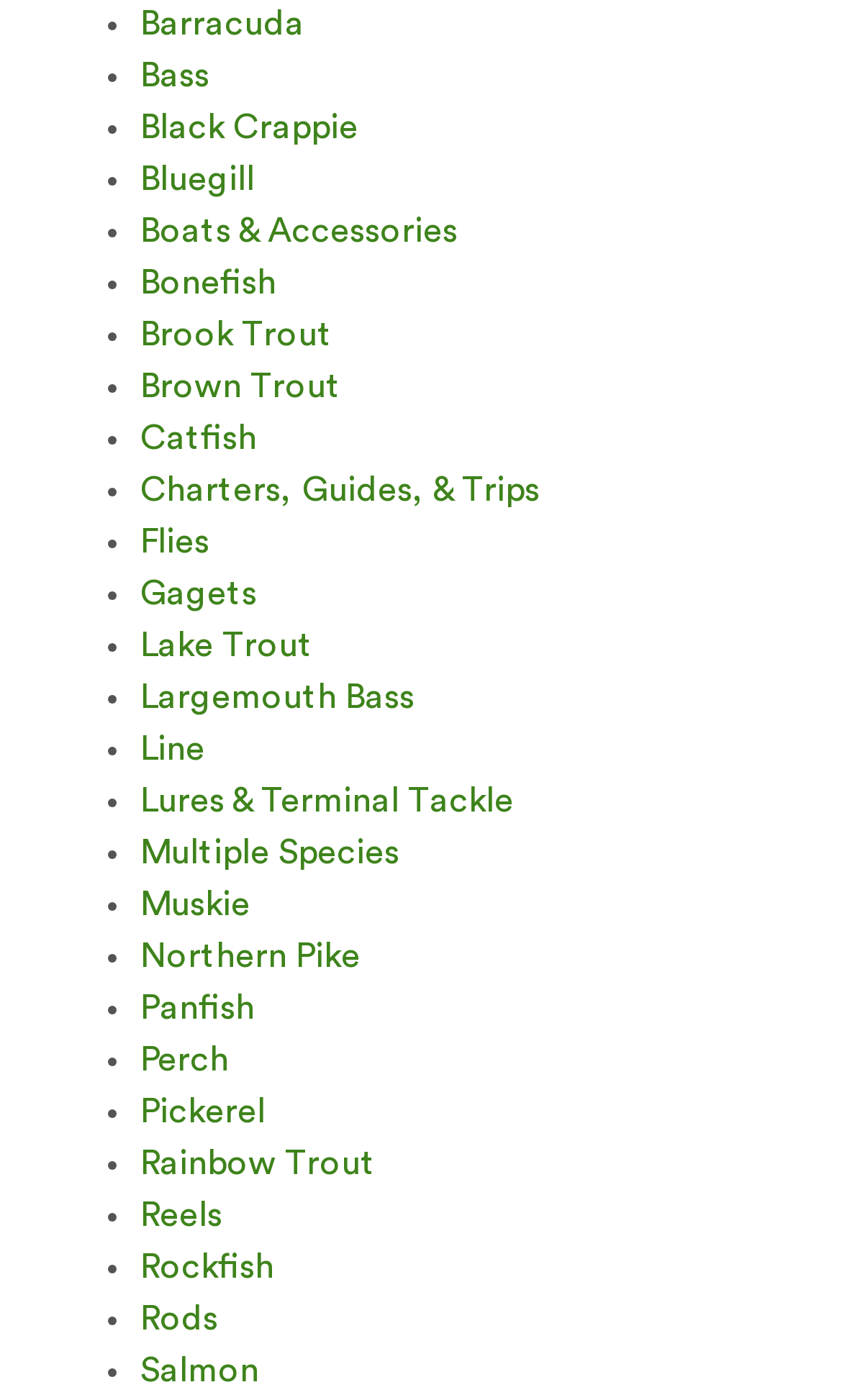Identify the bounding box coordinates necessary to click and complete the given instruction: "Explore Largemouth Bass".

[0.167, 0.486, 0.492, 0.511]